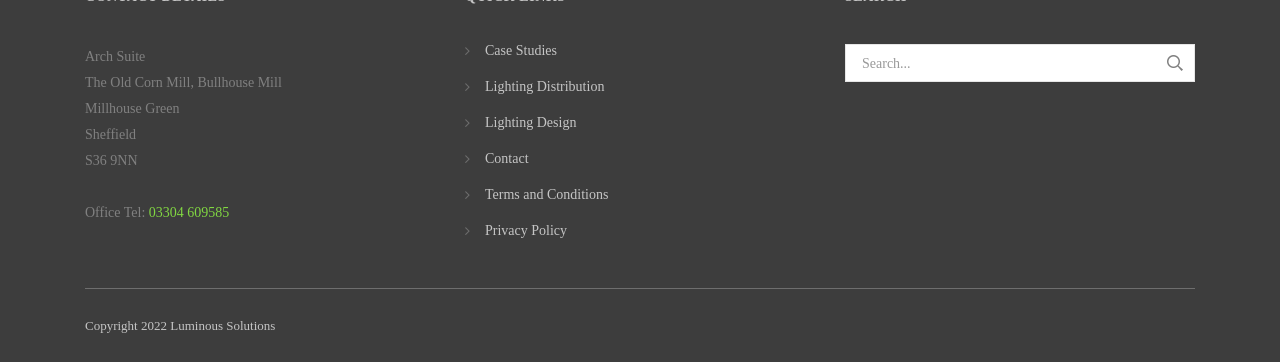What is the phone number of the office?
Based on the screenshot, provide a one-word or short-phrase response.

03304 609585